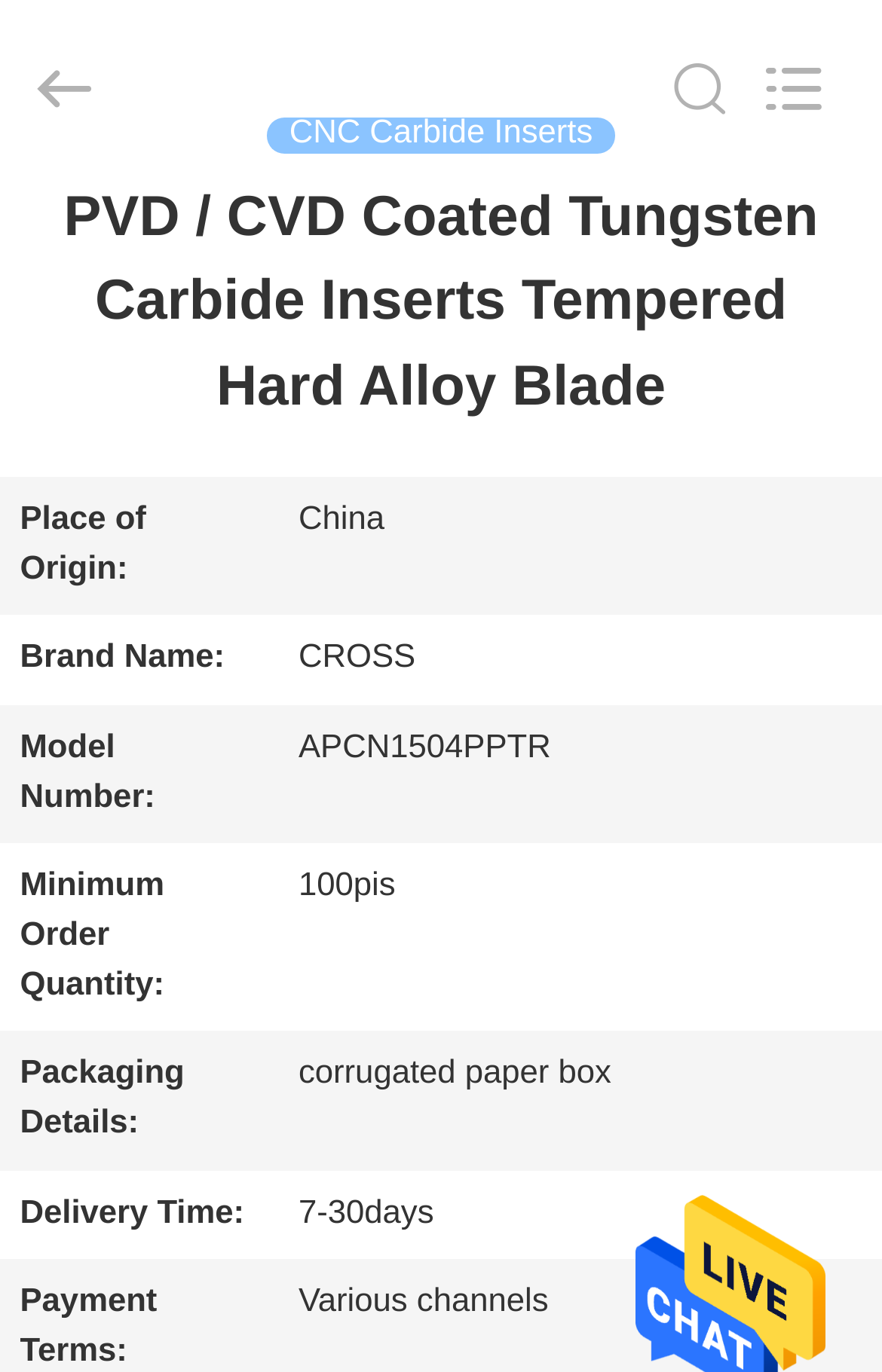Mark the bounding box of the element that matches the following description: "Factory Tour".

[0.0, 0.51, 0.3, 0.618]